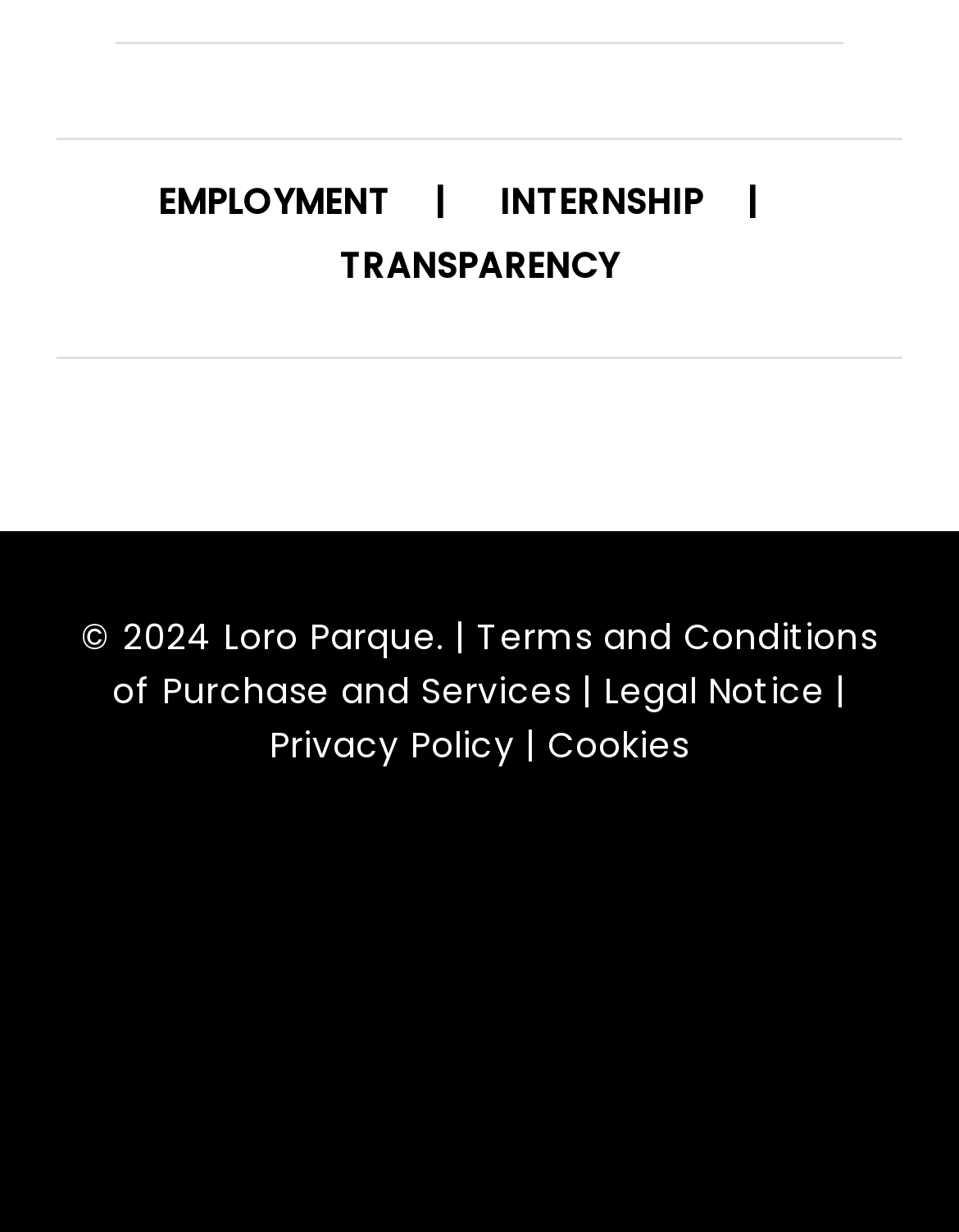Locate the bounding box coordinates of the clickable element to fulfill the following instruction: "Visit the Animal Embassy". Provide the coordinates as four float numbers between 0 and 1 in the format [left, top, right, bottom].

[0.327, 0.079, 0.673, 0.125]